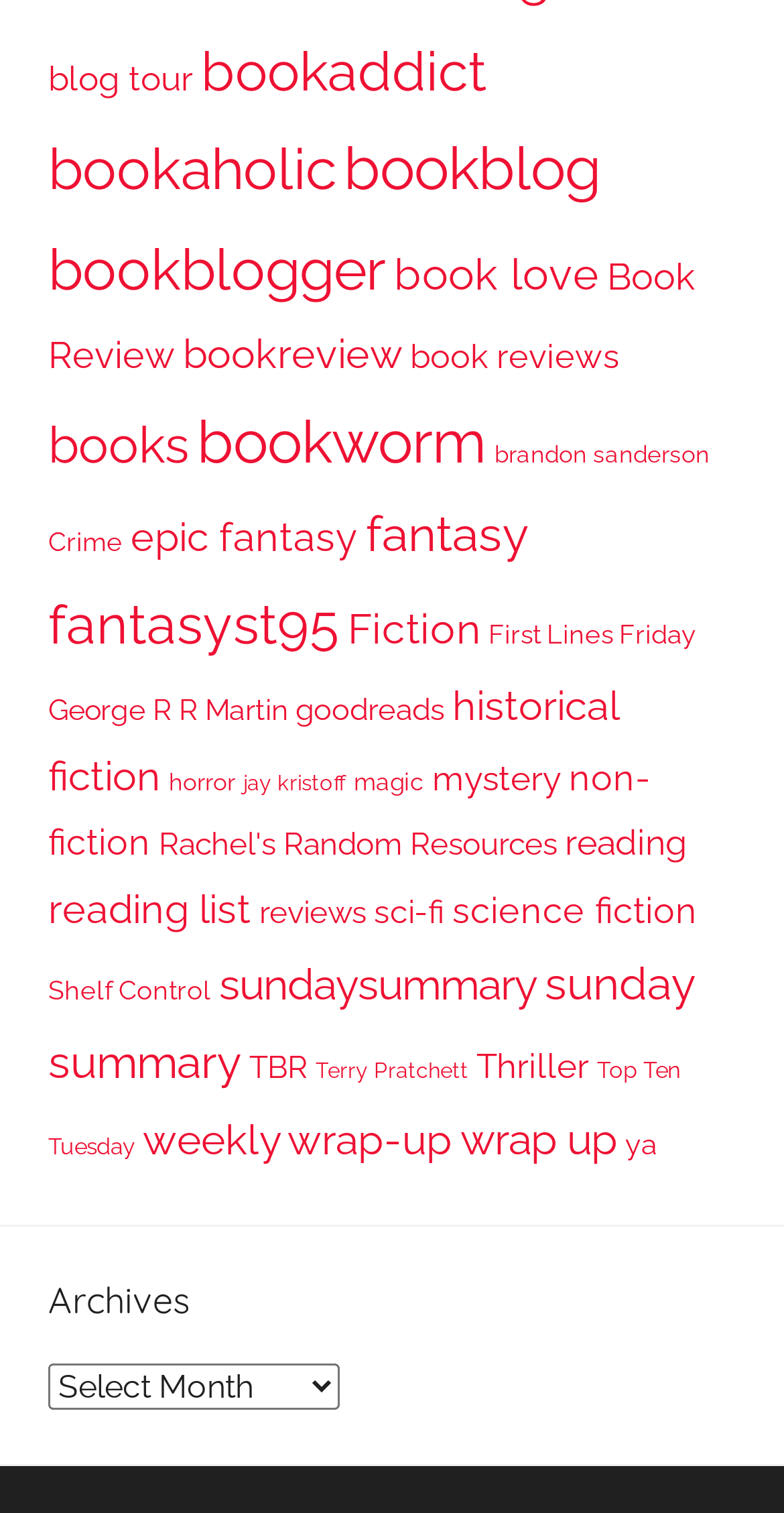Determine the bounding box coordinates for the clickable element to execute this instruction: "Explore 'sci-fi'". Provide the coordinates as four float numbers between 0 and 1, i.e., [left, top, right, bottom].

[0.477, 0.59, 0.567, 0.616]